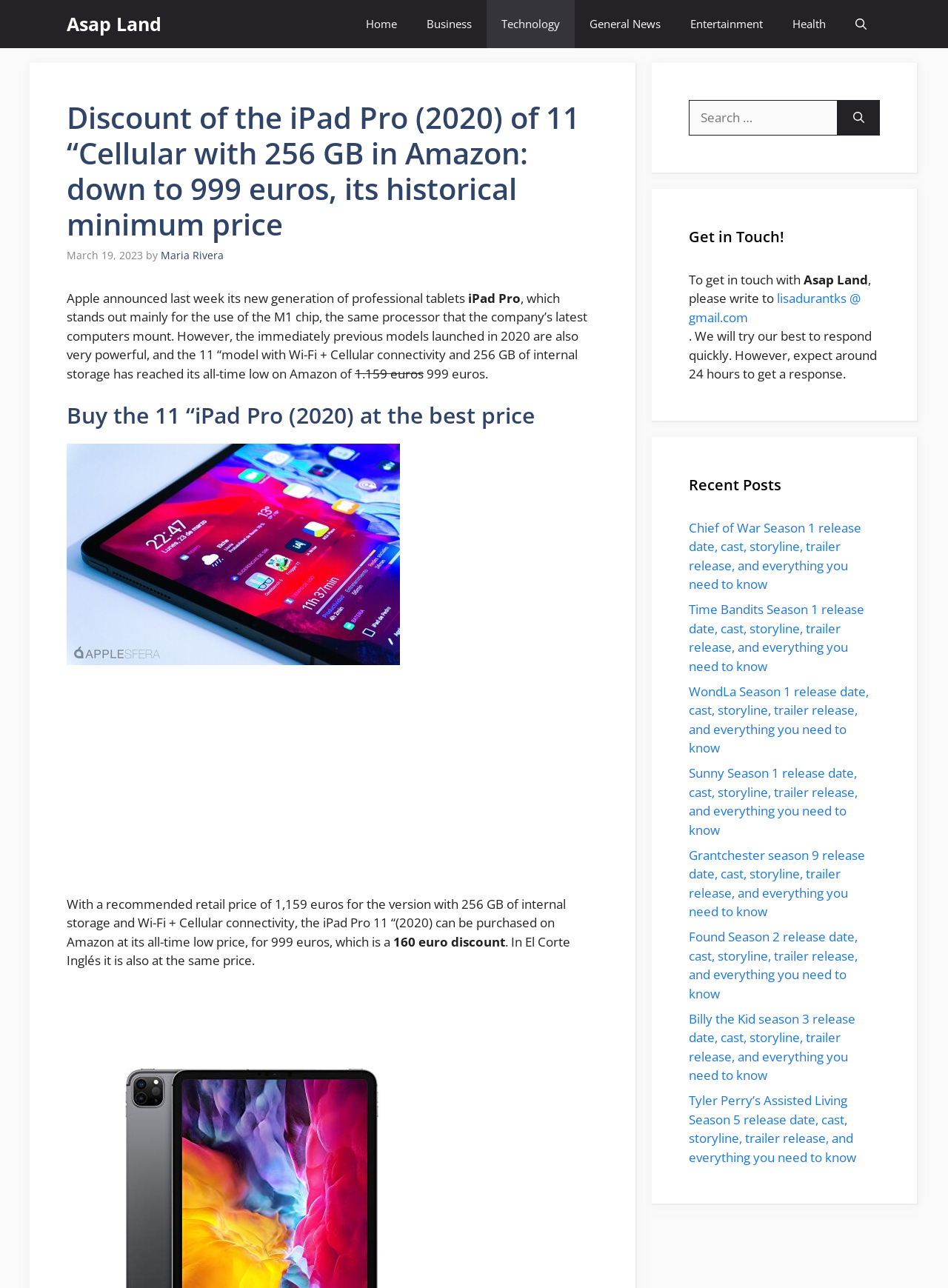Find the bounding box coordinates of the area to click in order to follow the instruction: "Search for something".

[0.727, 0.078, 0.884, 0.105]